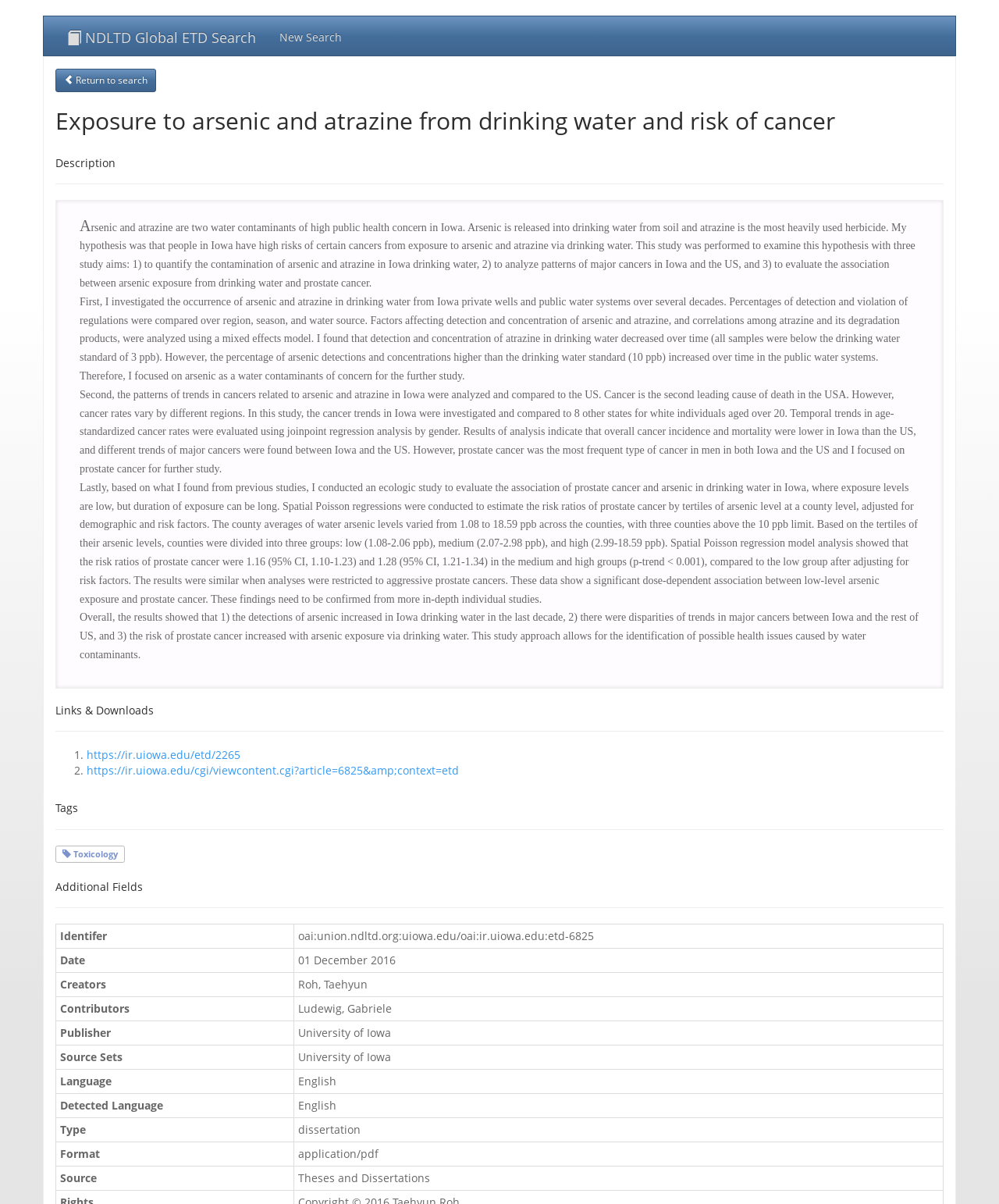What is the title of the dissertation?
Give a one-word or short phrase answer based on the image.

Exposure to arsenic and atrazine from drinking water and risk of cancer